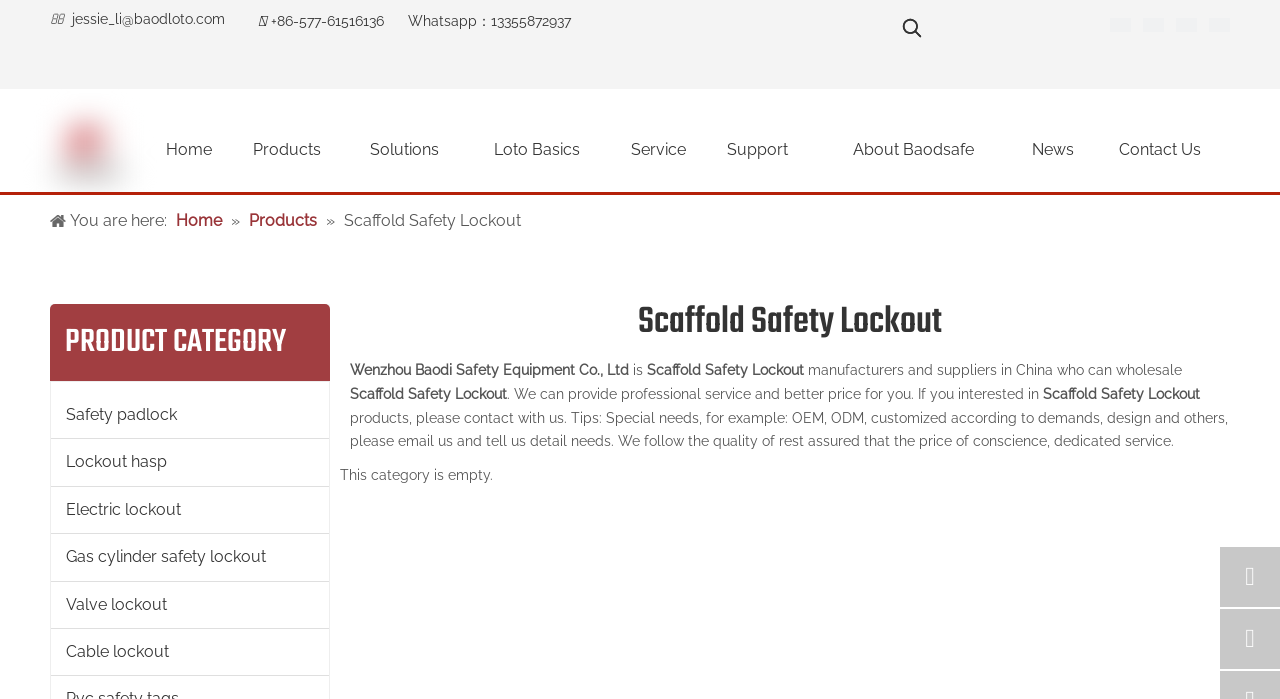How many links are there in the 'Hot Keywords' section?
By examining the image, provide a one-word or phrase answer.

2